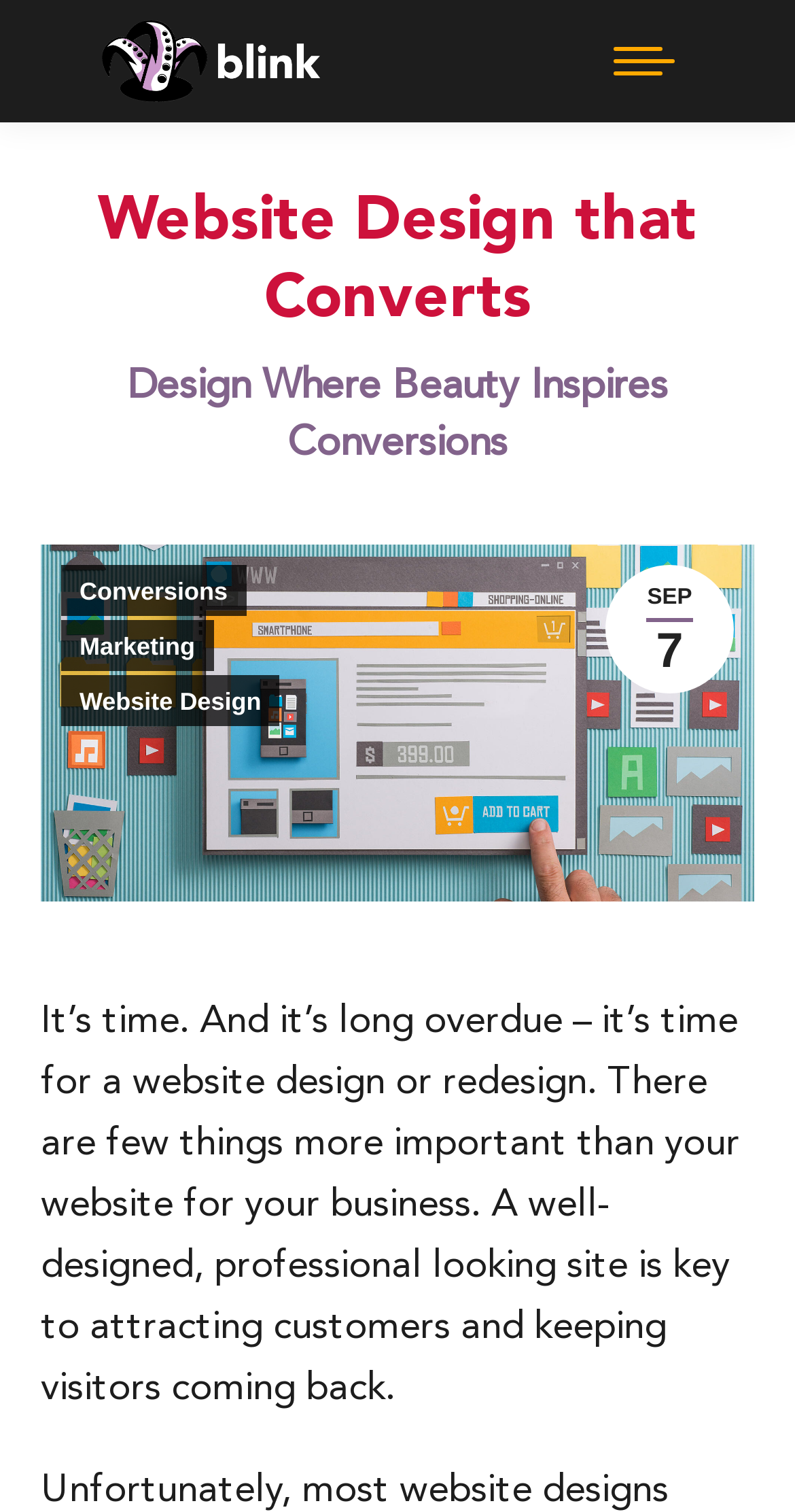Identify the bounding box for the described UI element: "Conversions".

[0.077, 0.374, 0.309, 0.407]